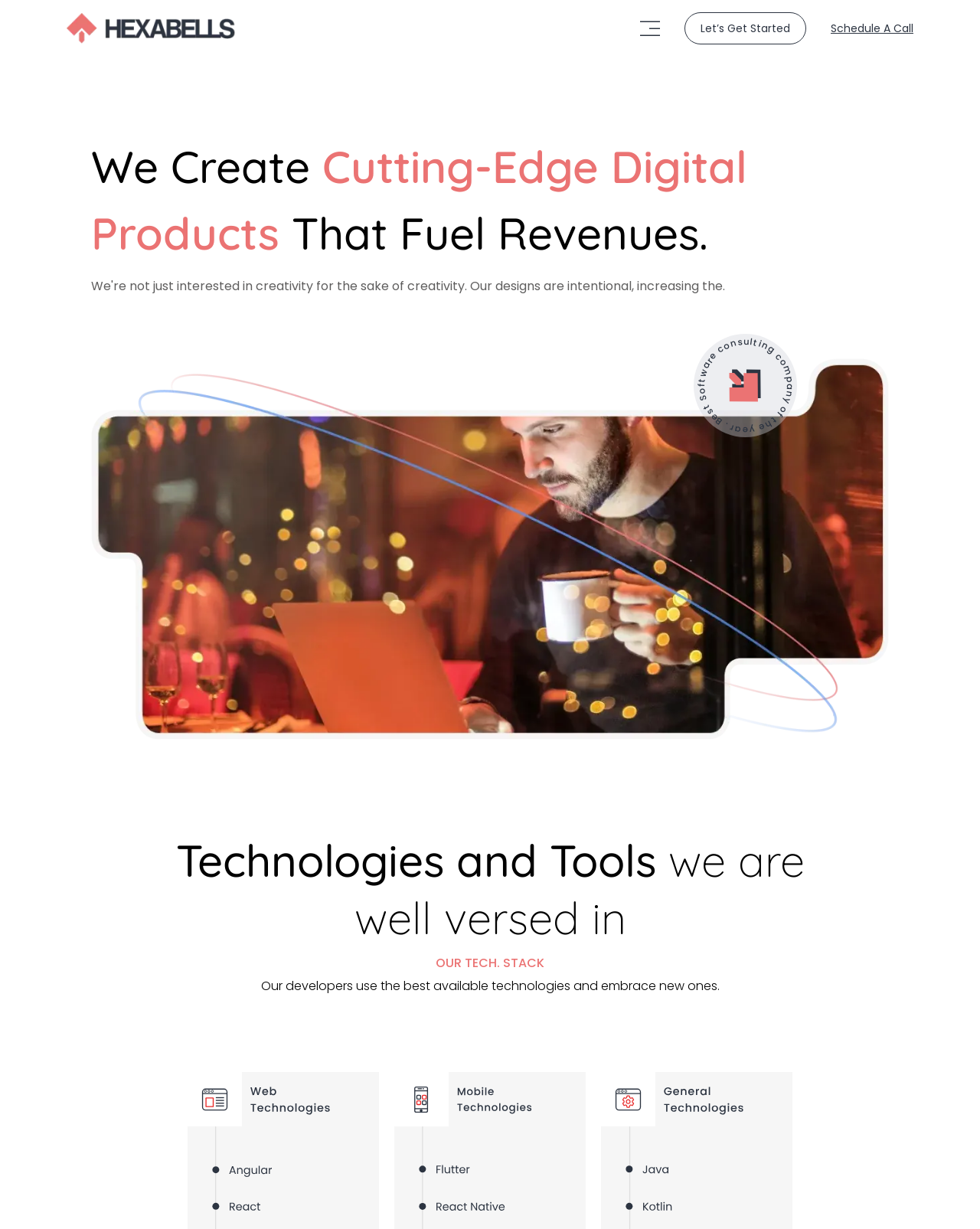Please specify the bounding box coordinates in the format (top-left x, top-left y, bottom-right x, bottom-right y), with all values as floating point numbers between 0 and 1. Identify the bounding box of the UI element described by: parent_node: Let’s Get Started

[0.068, 0.011, 0.241, 0.035]